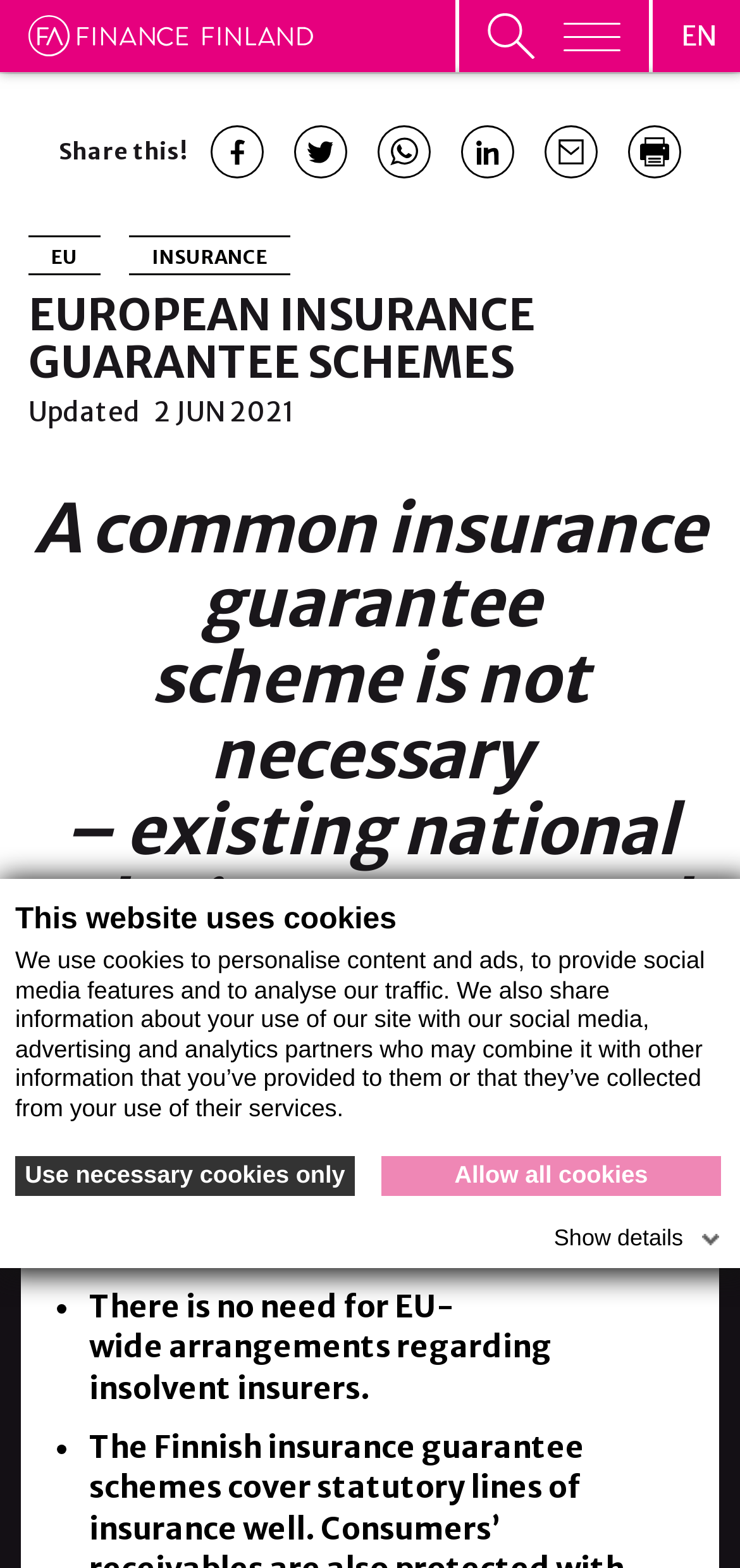Identify the bounding box coordinates of the section that should be clicked to achieve the task described: "Open language menu".

[0.882, 0.0, 0.967, 0.046]